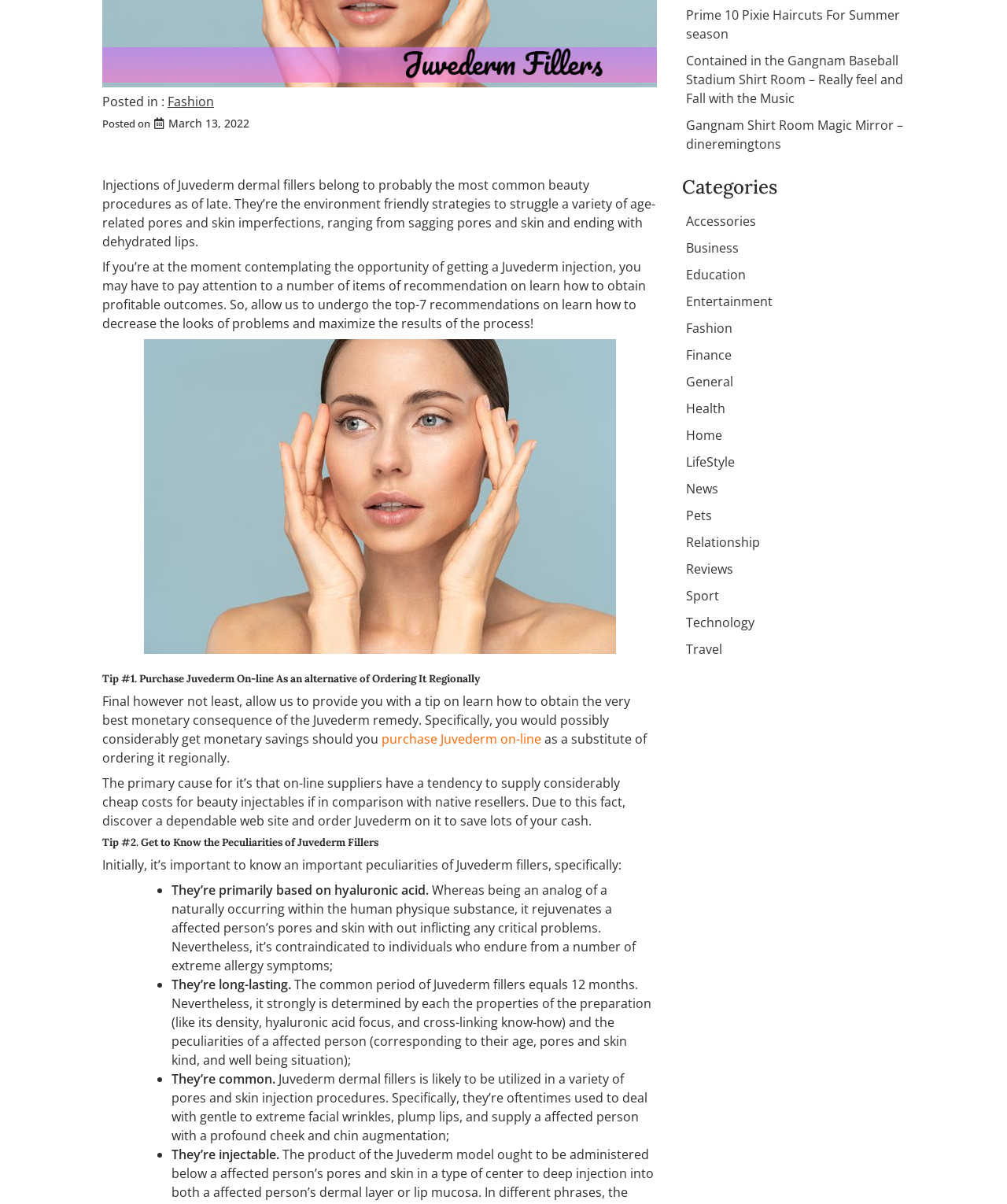Extract the bounding box coordinates of the UI element described: "March 13, 2022". Provide the coordinates in the format [left, top, right, bottom] with values ranging from 0 to 1.

[0.152, 0.096, 0.248, 0.108]